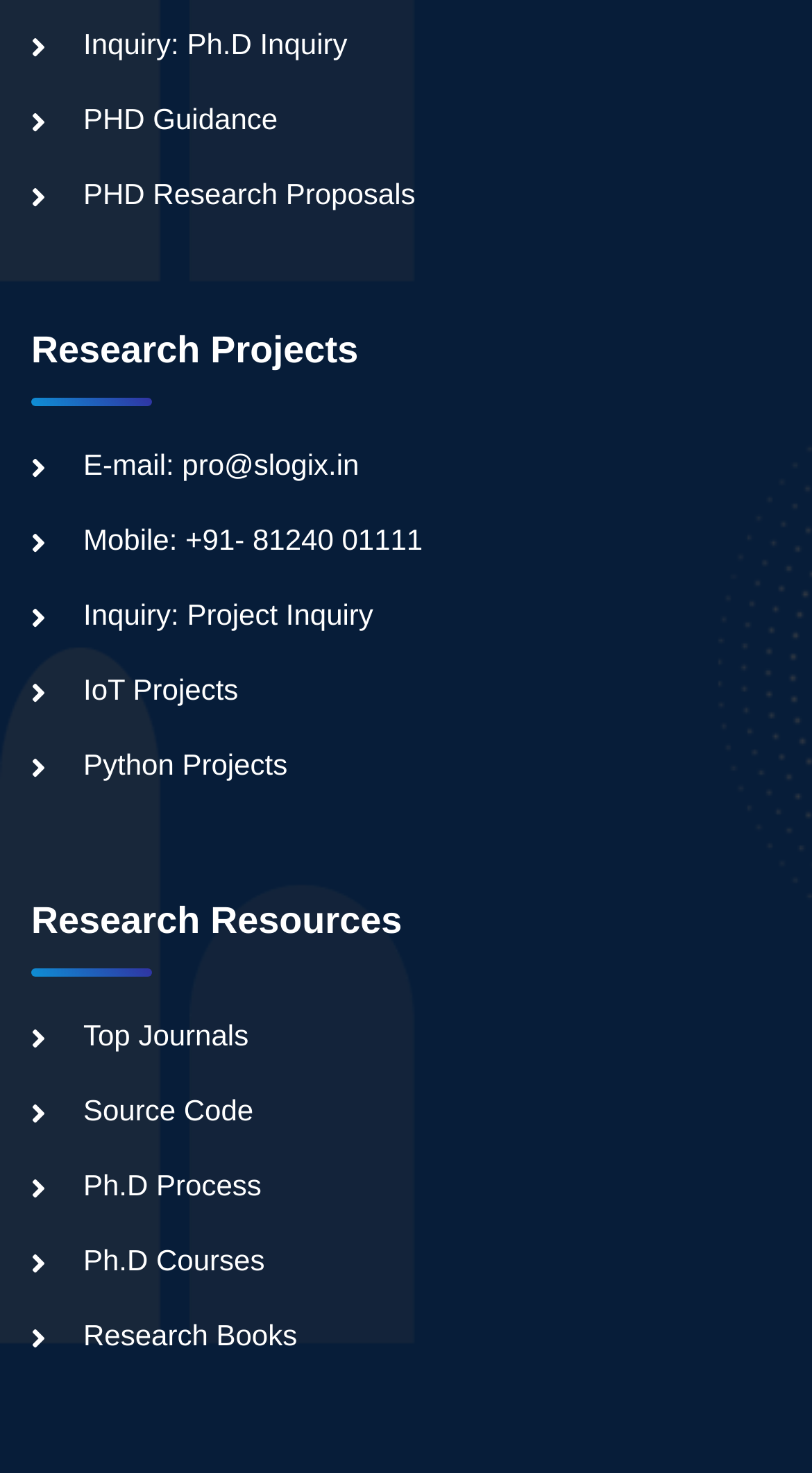What is the contact email?
Using the visual information, reply with a single word or short phrase.

pro@slogix.in